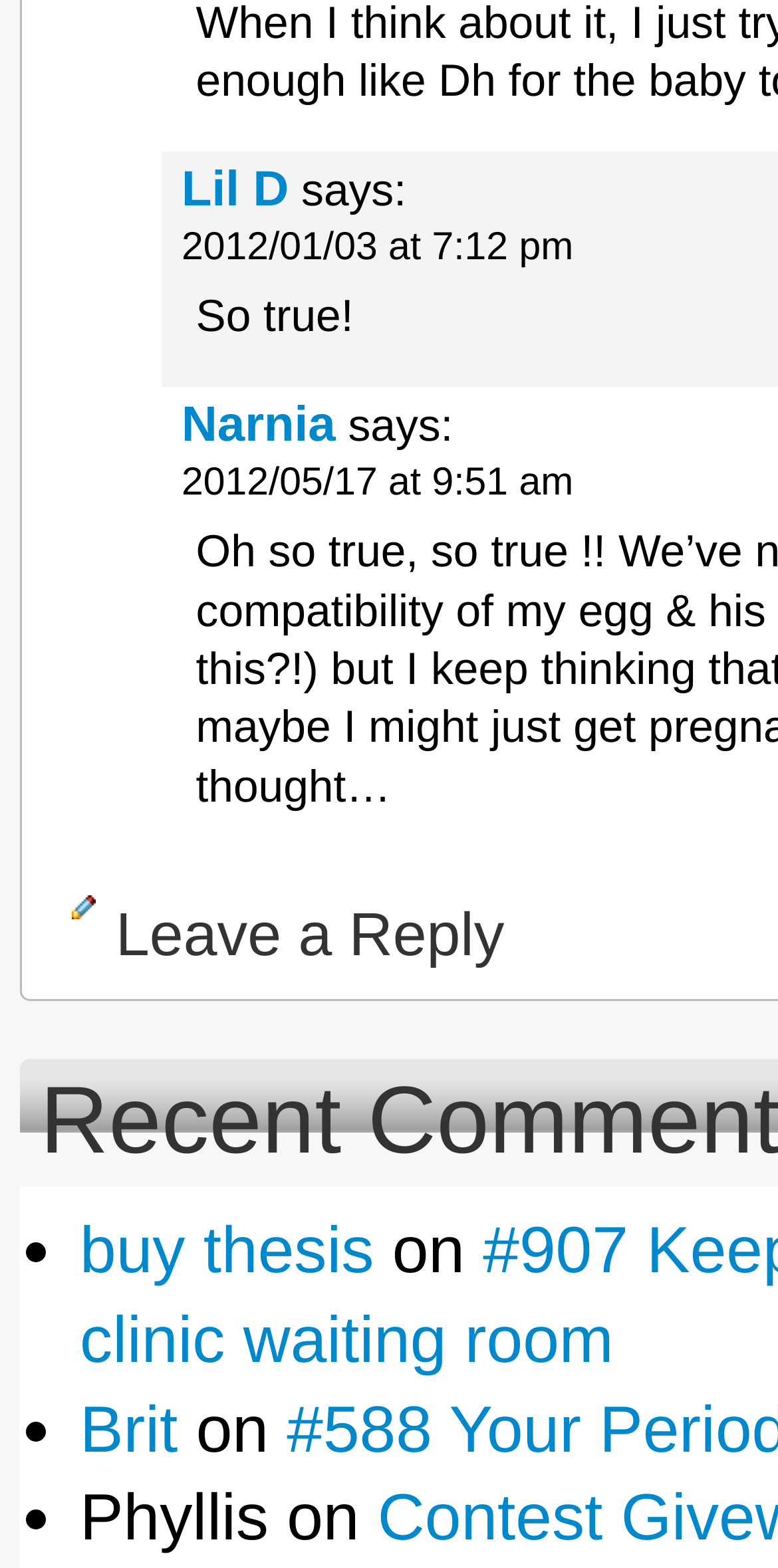What is the third item in the list?
Please provide a single word or phrase as your answer based on the screenshot.

Phyllis on